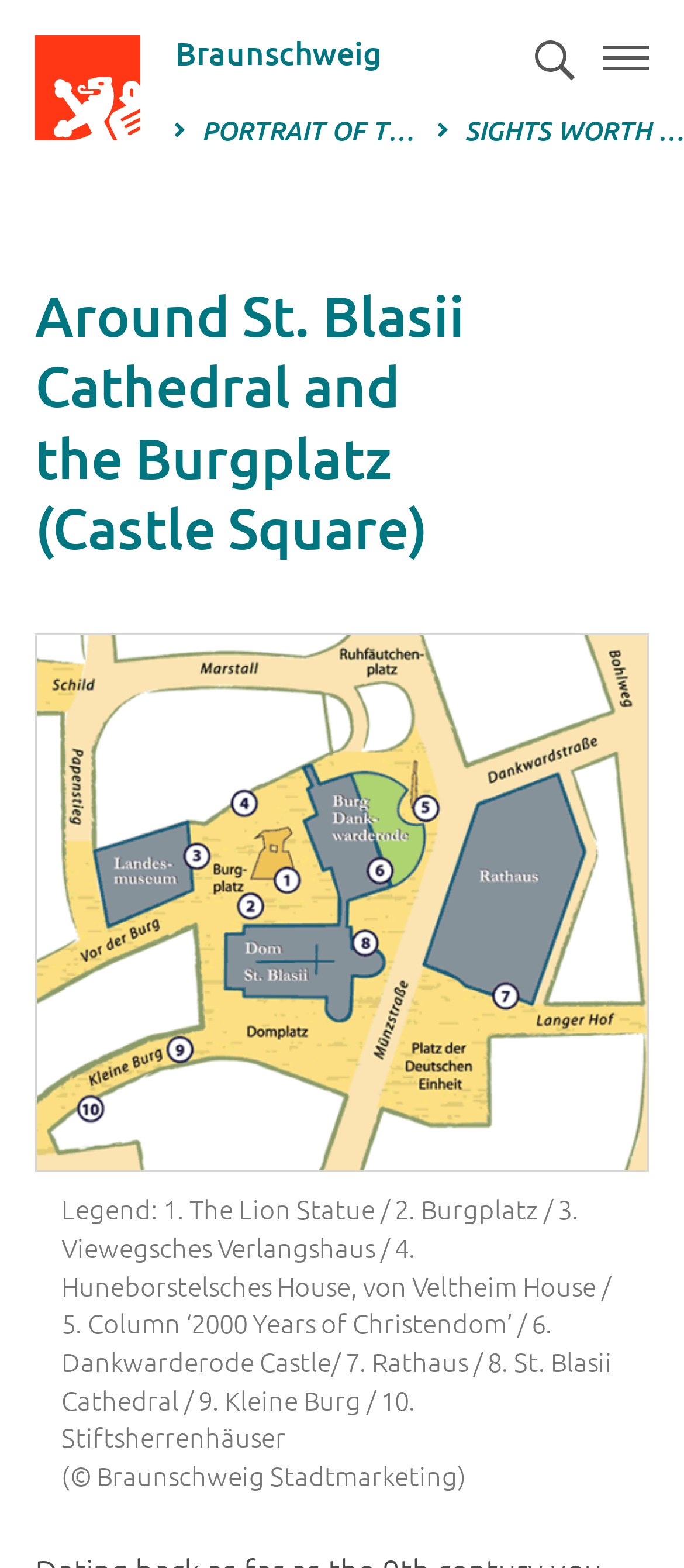Generate a comprehensive description of the contents of the webpage.

The webpage is about St. Blasii Cathedral and the Burgplatz in Braunschweig, Germany. At the top left, there are three links: "Jump to content", "Open main navigation", and "Jump to search". The "Open main navigation" link has a popup menu. 

To the right of these links, there is a search button and another button to open the main navigation. The main navigation section contains a logo of the brand Braunschweig, which is an image, and a link to the homepage. Below the logo, there is a navigation path showing the current page.

The main content of the webpage is divided into two sections. The first section has a heading "Around St. Blasii Cathedral and the Burgplatz (Castle Square)". Below the heading, there is a figure with a link to an overview map of the Burgplatz, which can be zoomed in on by clicking. The map is accompanied by a legend explaining the different locations marked on the map, including the Lion Statue, Burgplatz, and St. Blasii Cathedral.

At the bottom right of the page, there is a link "nach oben" (meaning "to the top" in German) with an arrow icon, which likely takes the user back to the top of the page.